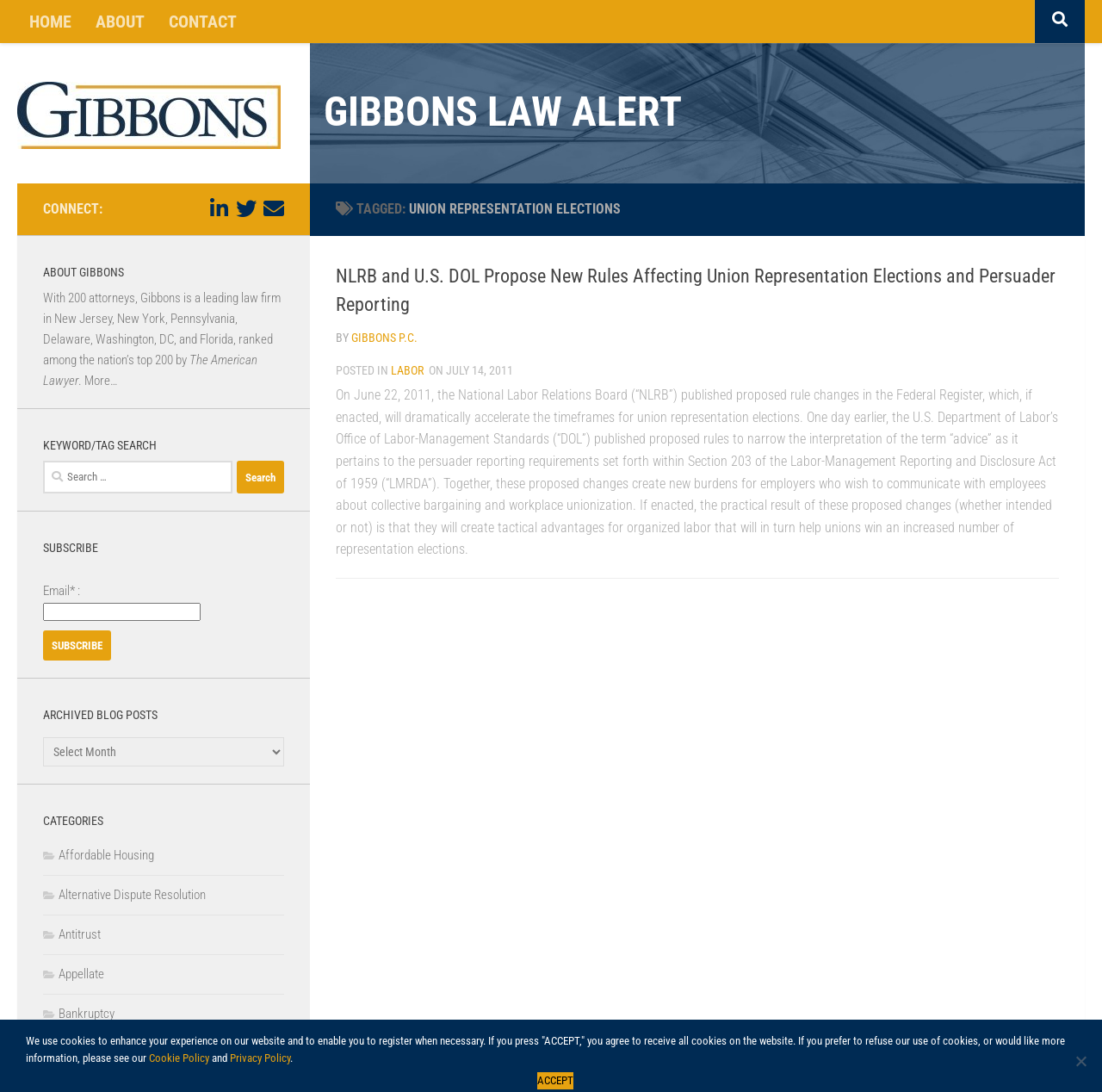What is the name of the law firm?
Please answer the question with a detailed and comprehensive explanation.

The name of the law firm can be found in the top-left corner of the webpage, where it says 'Gibbons Law Alert' and also in the image with the same name. Additionally, it is mentioned in the text 'BY GIBBONS P.C.'.